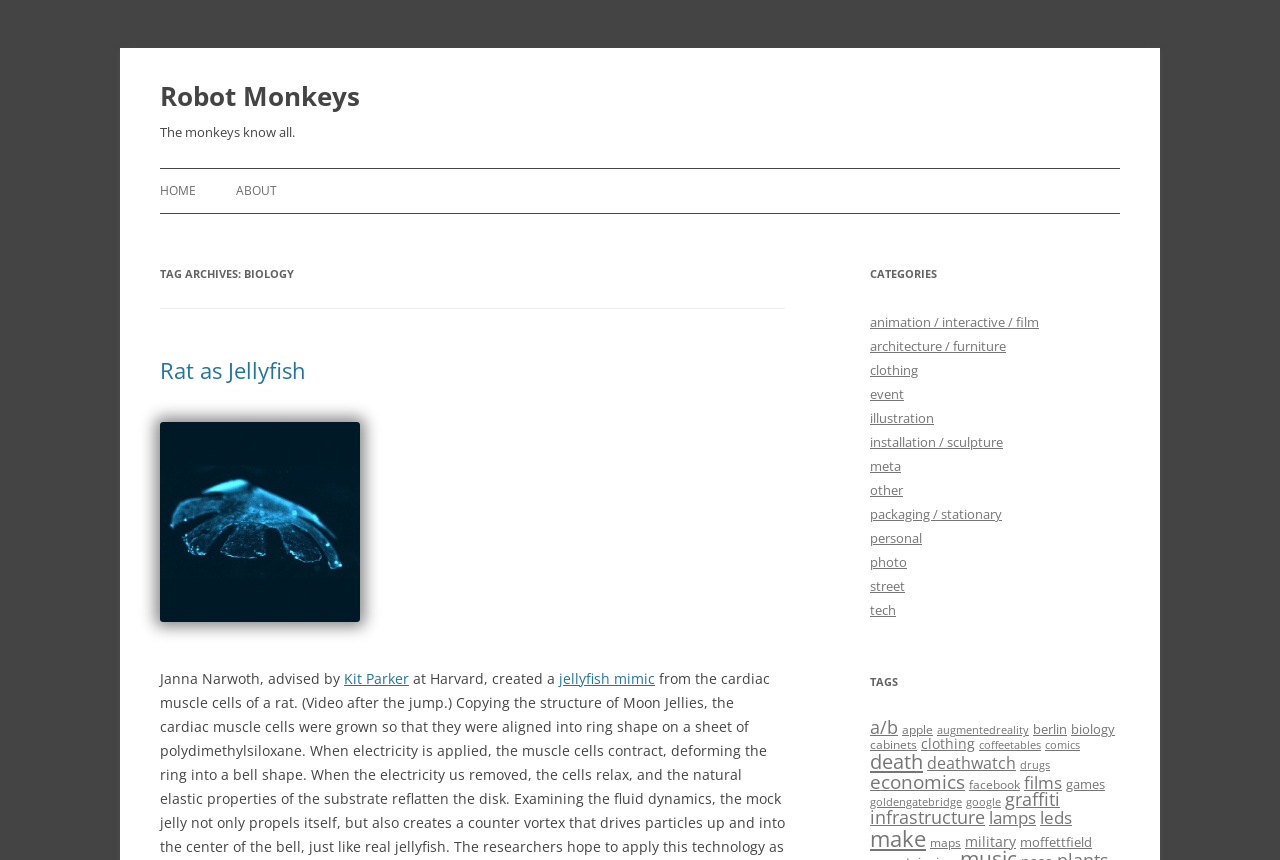Identify the bounding box coordinates of the clickable region necessary to fulfill the following instruction: "Click on the 'HOME' link". The bounding box coordinates should be four float numbers between 0 and 1, i.e., [left, top, right, bottom].

[0.125, 0.197, 0.153, 0.248]